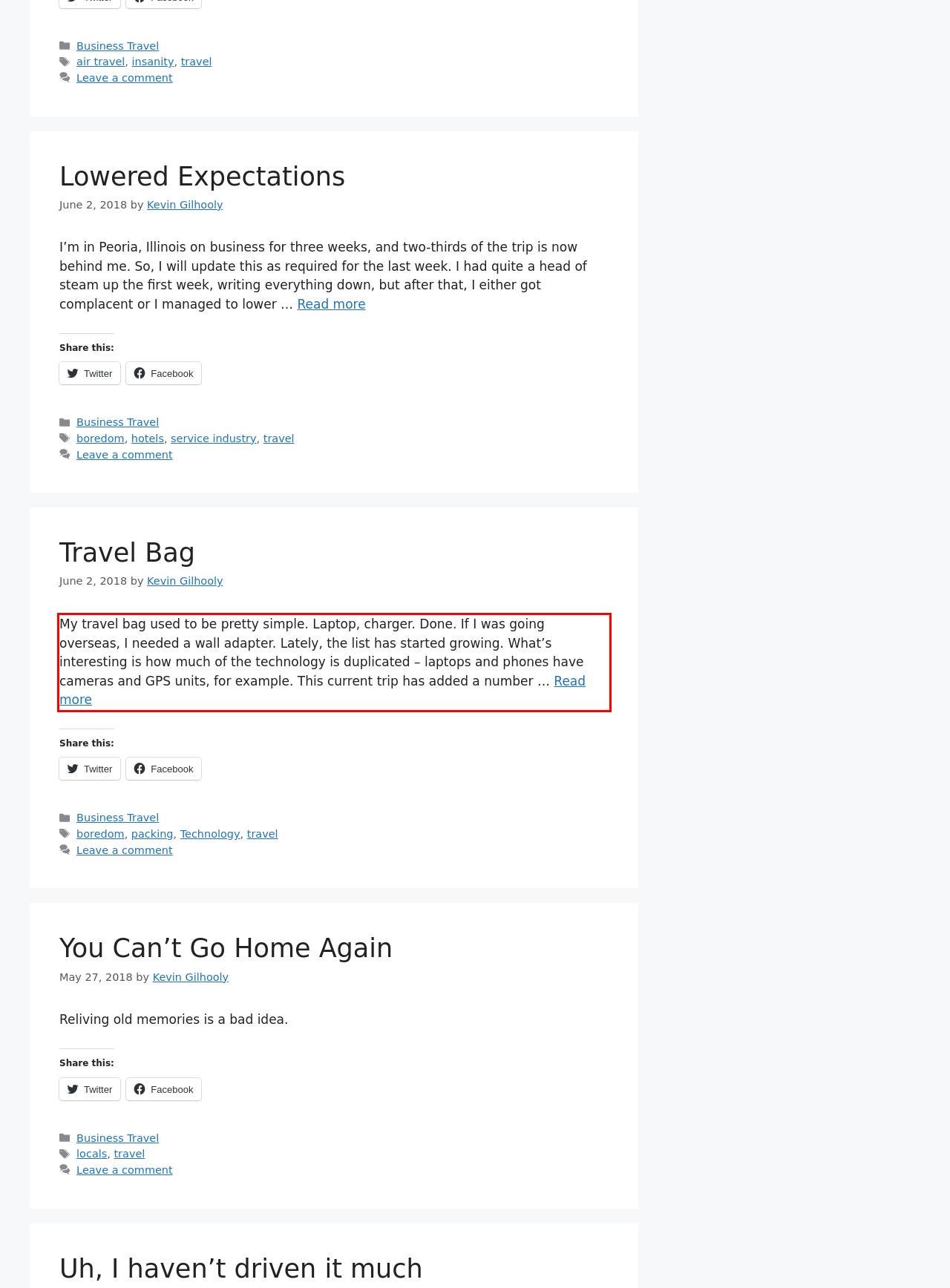You are provided with a screenshot of a webpage featuring a red rectangle bounding box. Extract the text content within this red bounding box using OCR.

My travel bag used to be pretty simple. Laptop, charger. Done. If I was going overseas, I needed a wall adapter. Lately, the list has started growing. What’s interesting is how much of the technology is duplicated – laptops and phones have cameras and GPS units, for example. This current trip has added a number … Read more